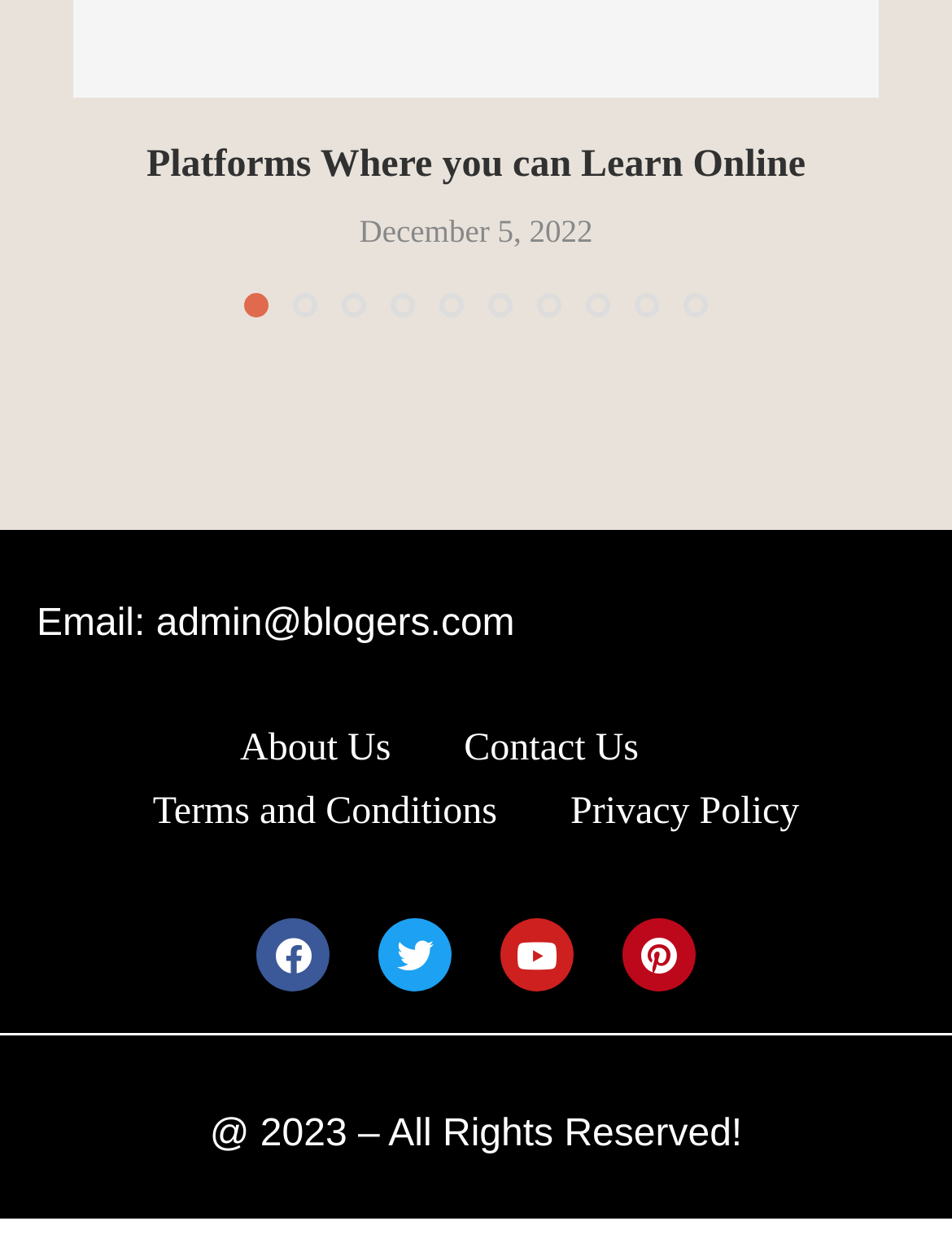Find the bounding box coordinates of the clickable region needed to perform the following instruction: "Contact 'admin@blogers.com'". The coordinates should be provided as four float numbers between 0 and 1, i.e., [left, top, right, bottom].

[0.038, 0.485, 0.541, 0.519]